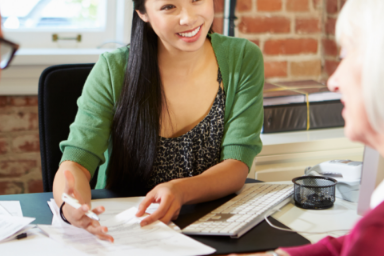Elaborate on all the elements present in the image.

The image depicts a warm and engaging conversation between a younger woman and an older woman in a professional setting. The younger woman, with long dark hair, is smiling and wearing a green cardigan over a black top, demonstrates a friendly demeanor while attentively discussing details with the older woman, who has gray hair and is seated across from her. Papers are spread out on the table between them, indicating a collaborative effort, possibly related to elder care or assisted living options. A computer keyboard and a small container for office supplies are visible in the background, enhancing the professional atmosphere. This scene likely illustrates an important discussion about elder care services, emphasizing the supportive relationship between caregivers and their clients.